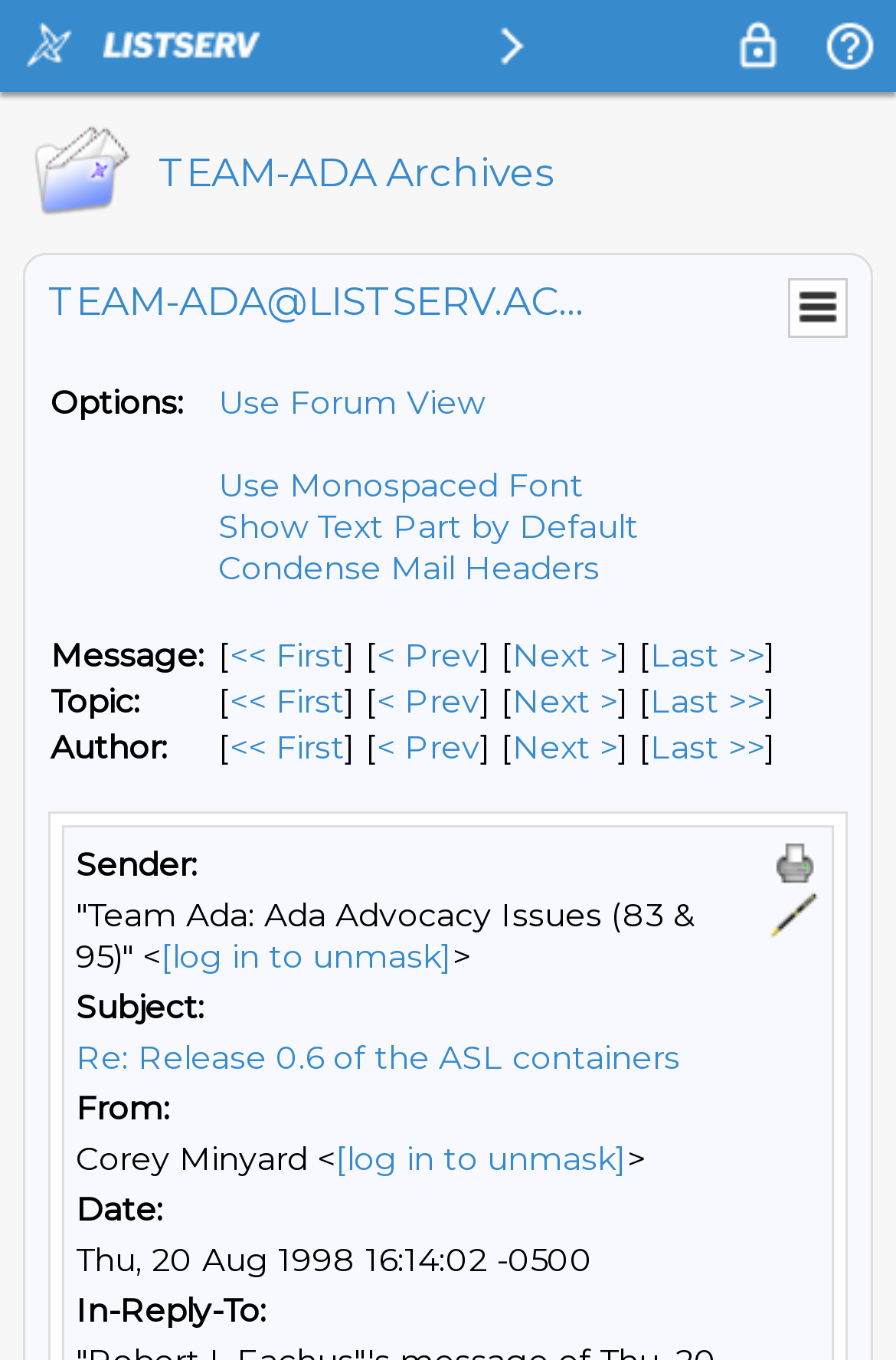Describe every aspect of the webpage in a detailed manner.

The webpage is an archive page for the TEAM-ADA email list. At the top, there are three images: "LISTSERV email list manager", "LISTSERV - LISTSERV.ACM.ORG", and "LISTSERV Menu". Below these images, there is a login button and a help link.

The main content of the page is divided into two sections. The left section has a heading "TEAM-ADA Archives" and displays the email list's name and a menu link. The right section has a table with several rows, each containing links to navigate through the email list, such as "First Message", "Prev Message", "Next Message", and "Last Message". There are also links to navigate by topic and author.

Below the navigation table, there is a section with links to print and reply to the current message. The reply link is accompanied by an image. 

The main content area also has a table with three rows, each containing information about the current message, including the sender, subject, and message content. The sender's email address is a clickable link. The subject line is also a link.